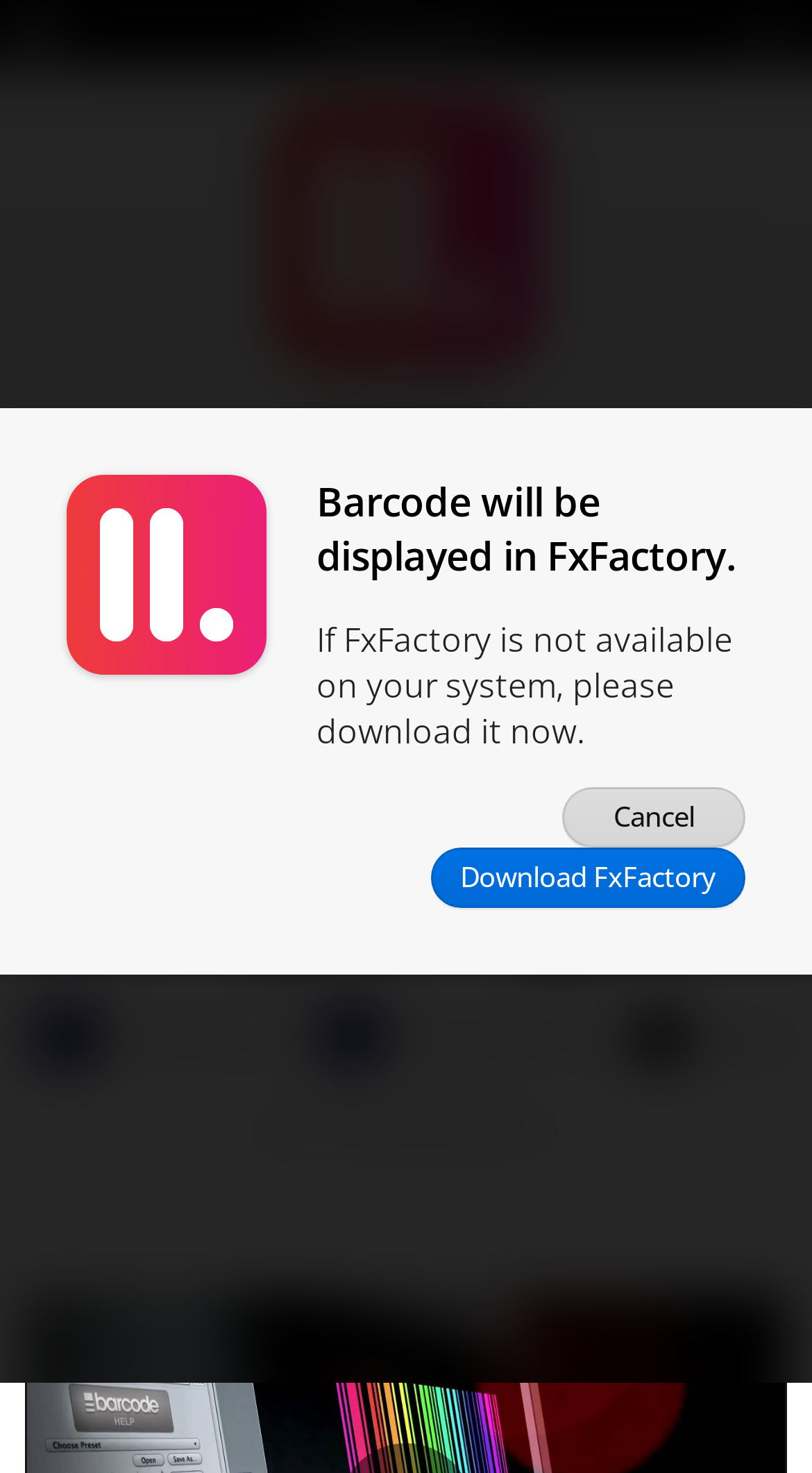With reference to the image, please provide a detailed answer to the following question: What software does the barcode work with?

The links 'Final Cut Pro', 'Motion', 'Premiere Pro', and 'After Effects' suggest that the barcode works with these software, and the StaticText element 'Works in' further supports this conclusion.